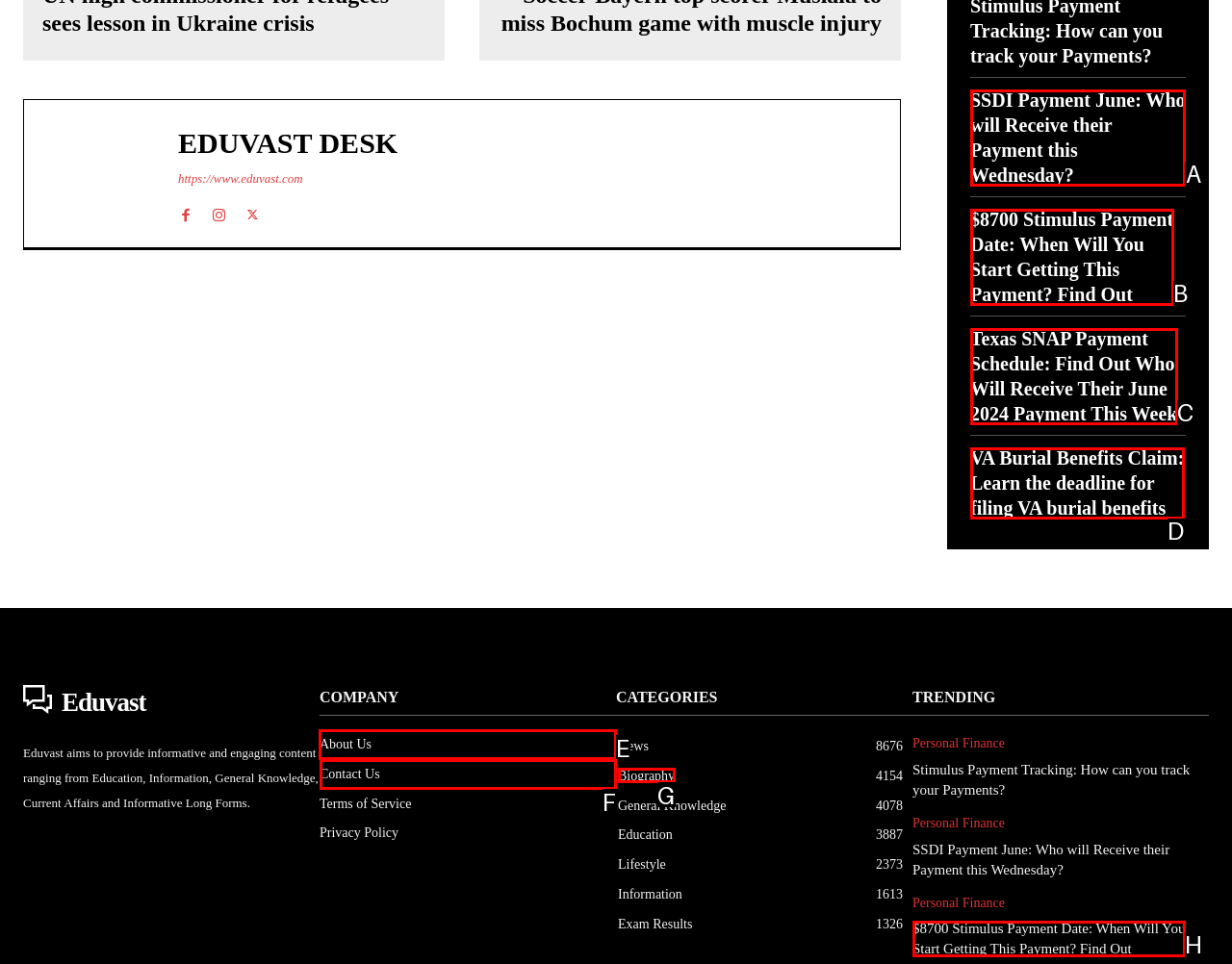For the instruction: Visit the About Us page, which HTML element should be clicked?
Respond with the letter of the appropriate option from the choices given.

E